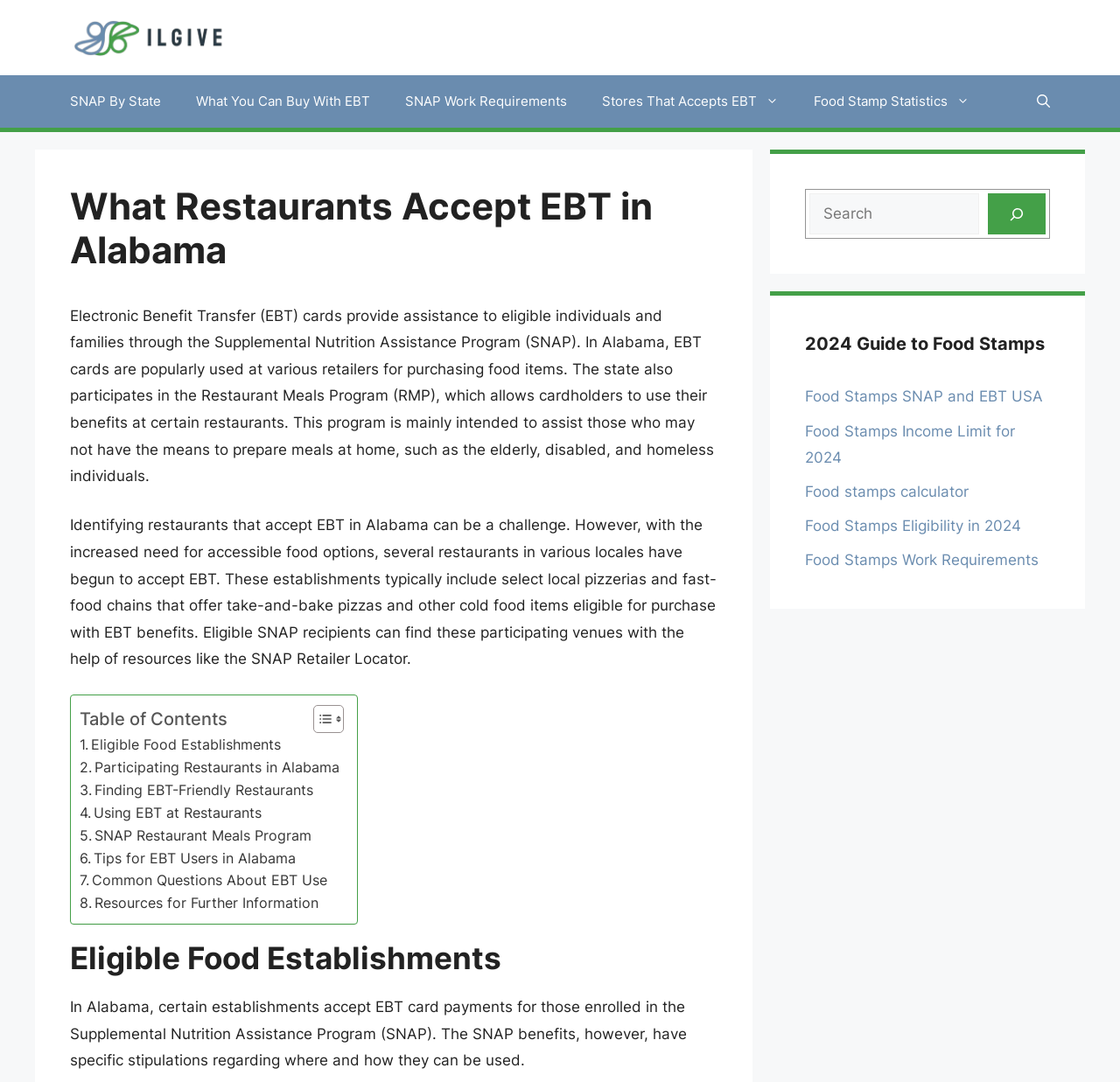Specify the bounding box coordinates of the area to click in order to follow the given instruction: "Get information about food stamp statistics."

[0.711, 0.069, 0.881, 0.118]